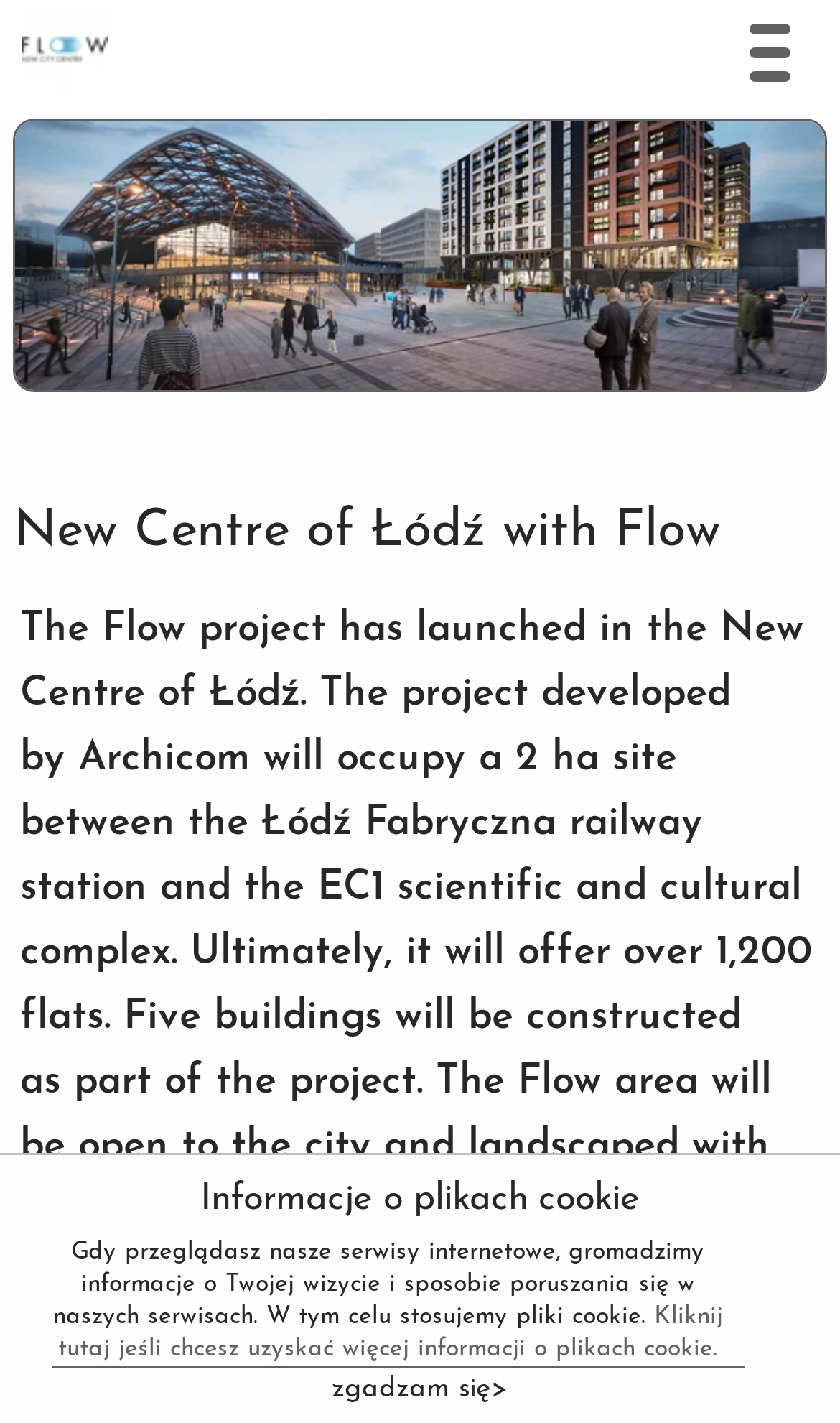Analyze the image and provide a detailed answer to the question: How many flats will the project offer ultimately?

The question asks about the number of flats the project will offer ultimately. From the StaticText element with the text '...it will offer over 1,200 flats...', we can infer that the project will offer over 1,200 flats ultimately.